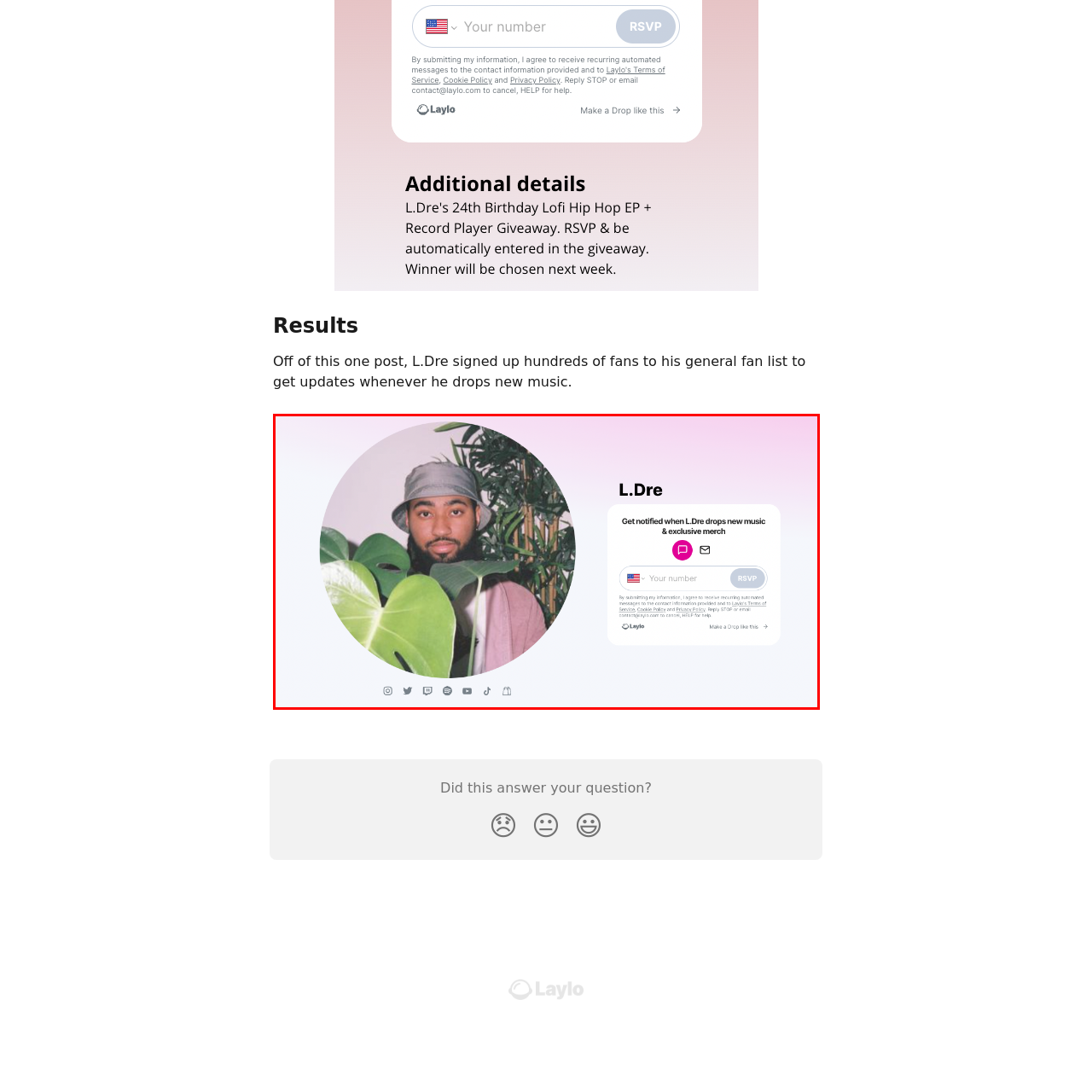Look at the image highlighted by the red boundary and answer the question with a succinct word or phrase:
What is encouraged to the right of the image?

Fans to stay updated